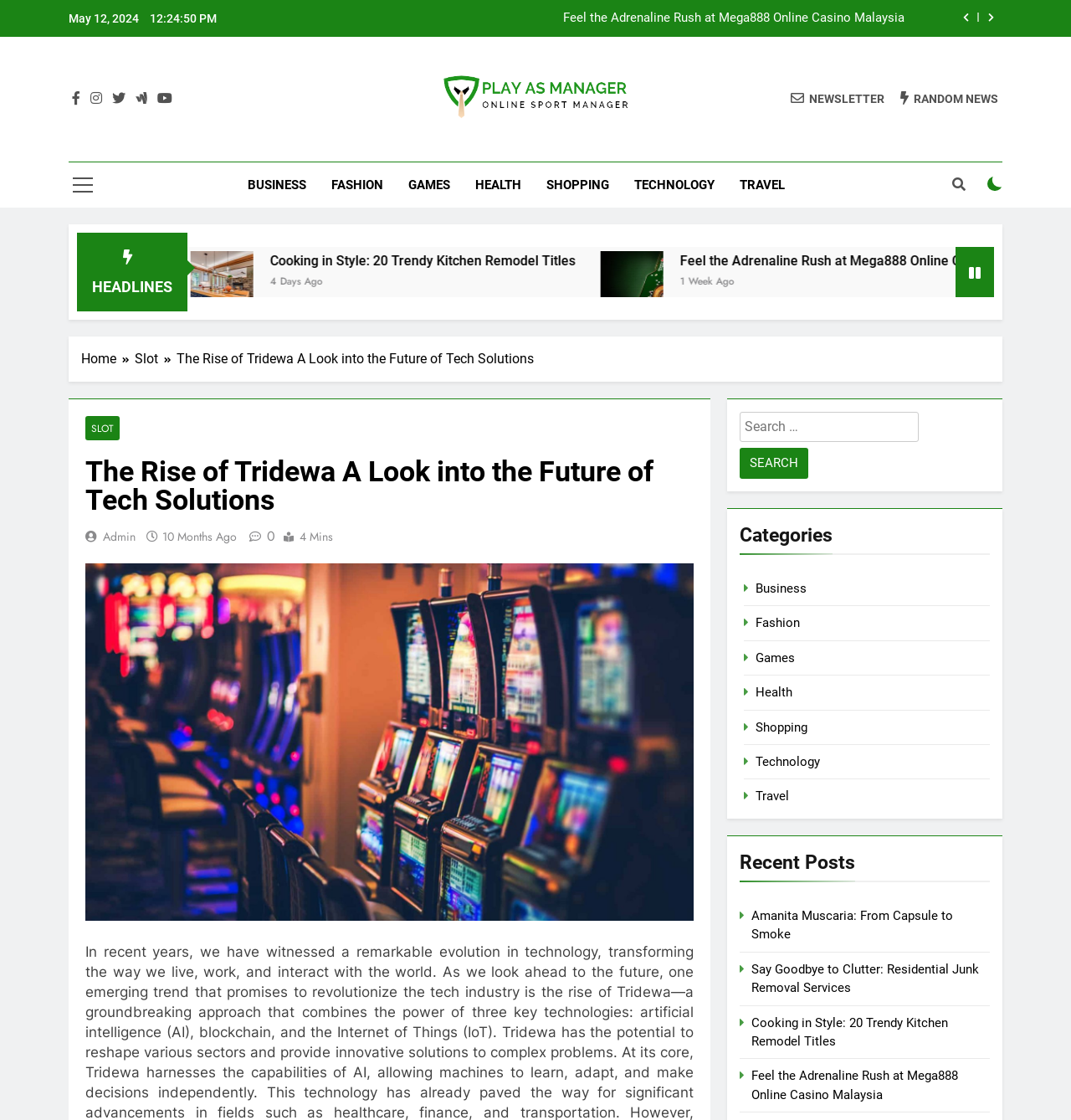Answer briefly with one word or phrase:
How many categories are there?

7